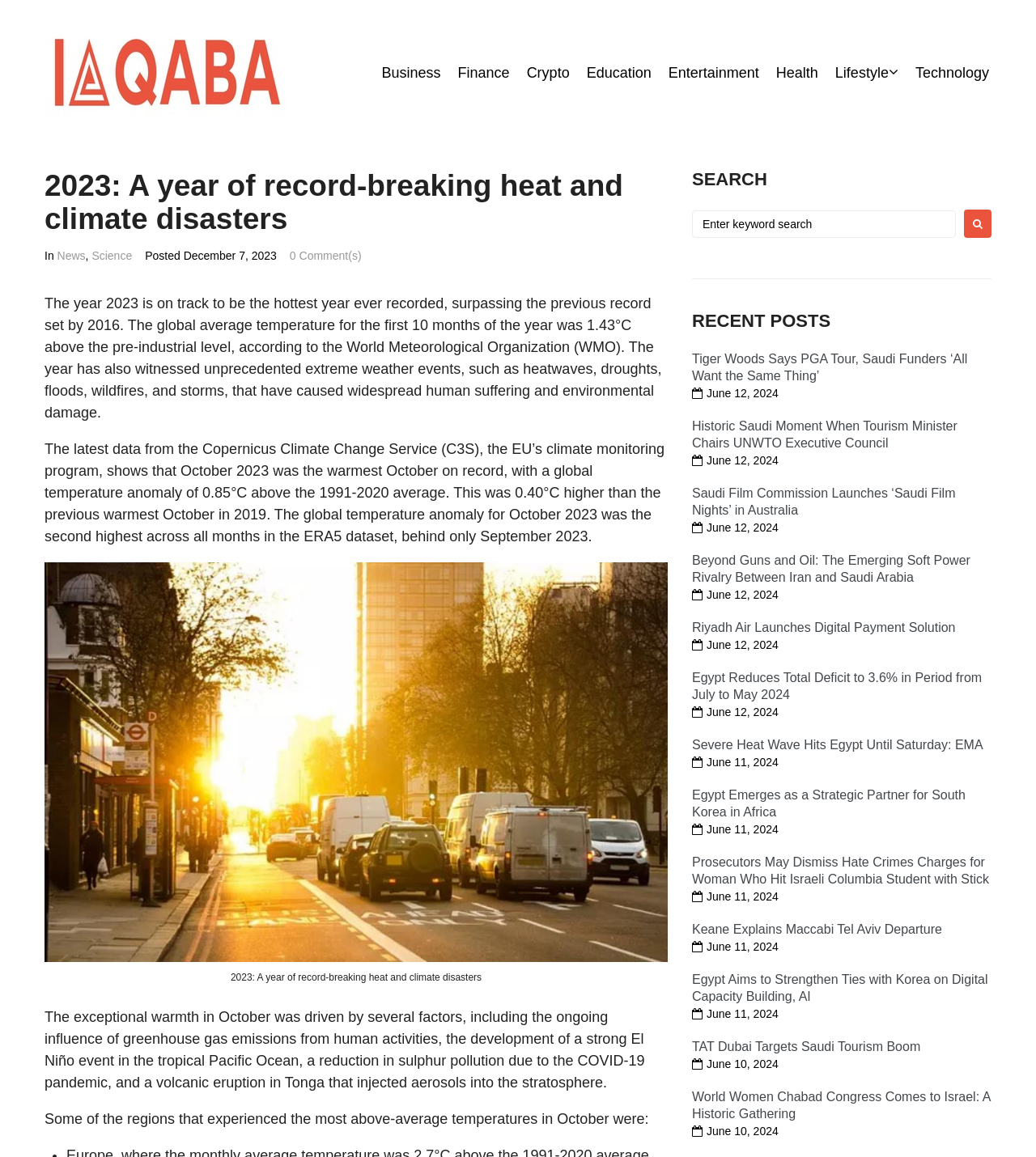Find the bounding box coordinates of the element you need to click on to perform this action: 'Read the article 'Tiger Woods Says PGA Tour, Saudi Funders ‘All Want the Same Thing’''. The coordinates should be represented by four float values between 0 and 1, in the format [left, top, right, bottom].

[0.668, 0.304, 0.934, 0.331]